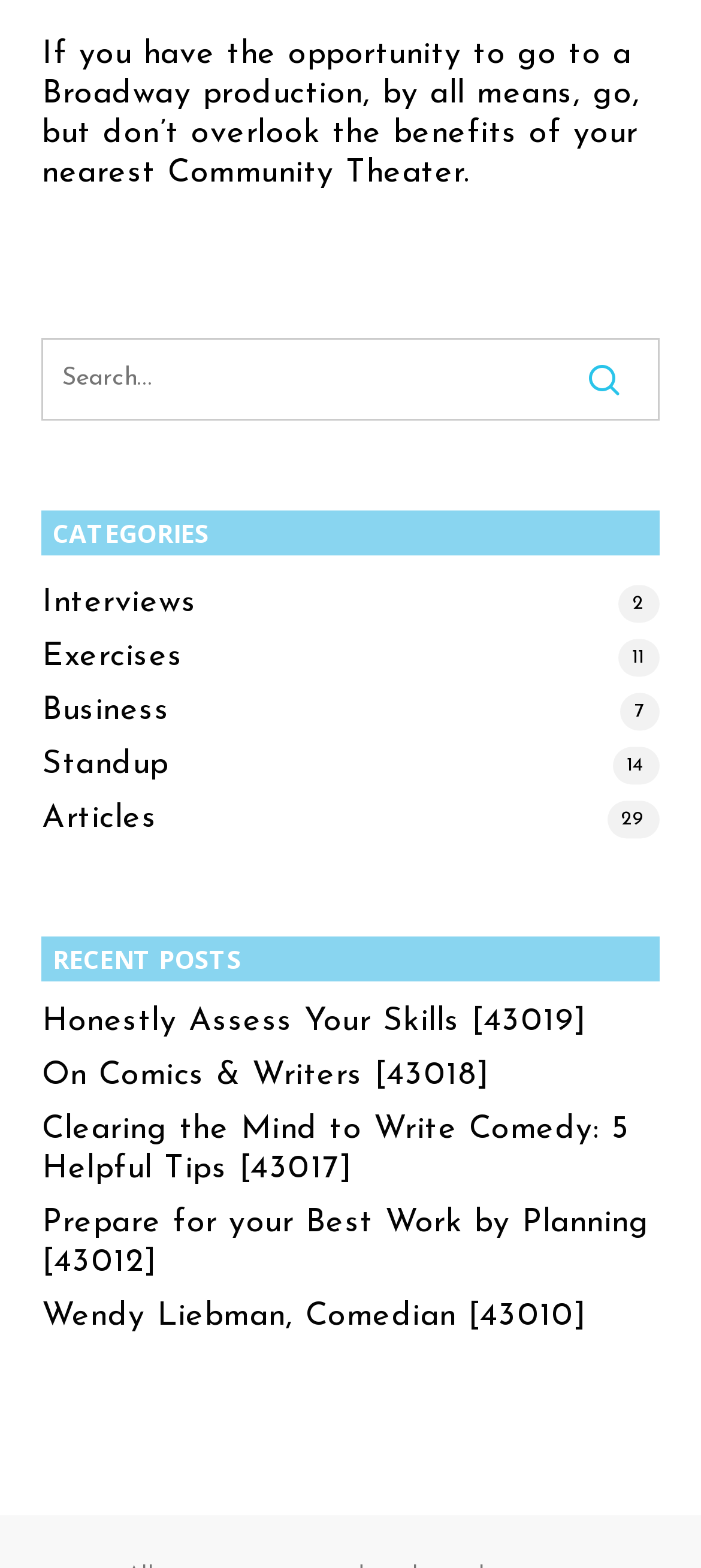Is there a search function on the page?
Answer with a single word or phrase by referring to the visual content.

Yes